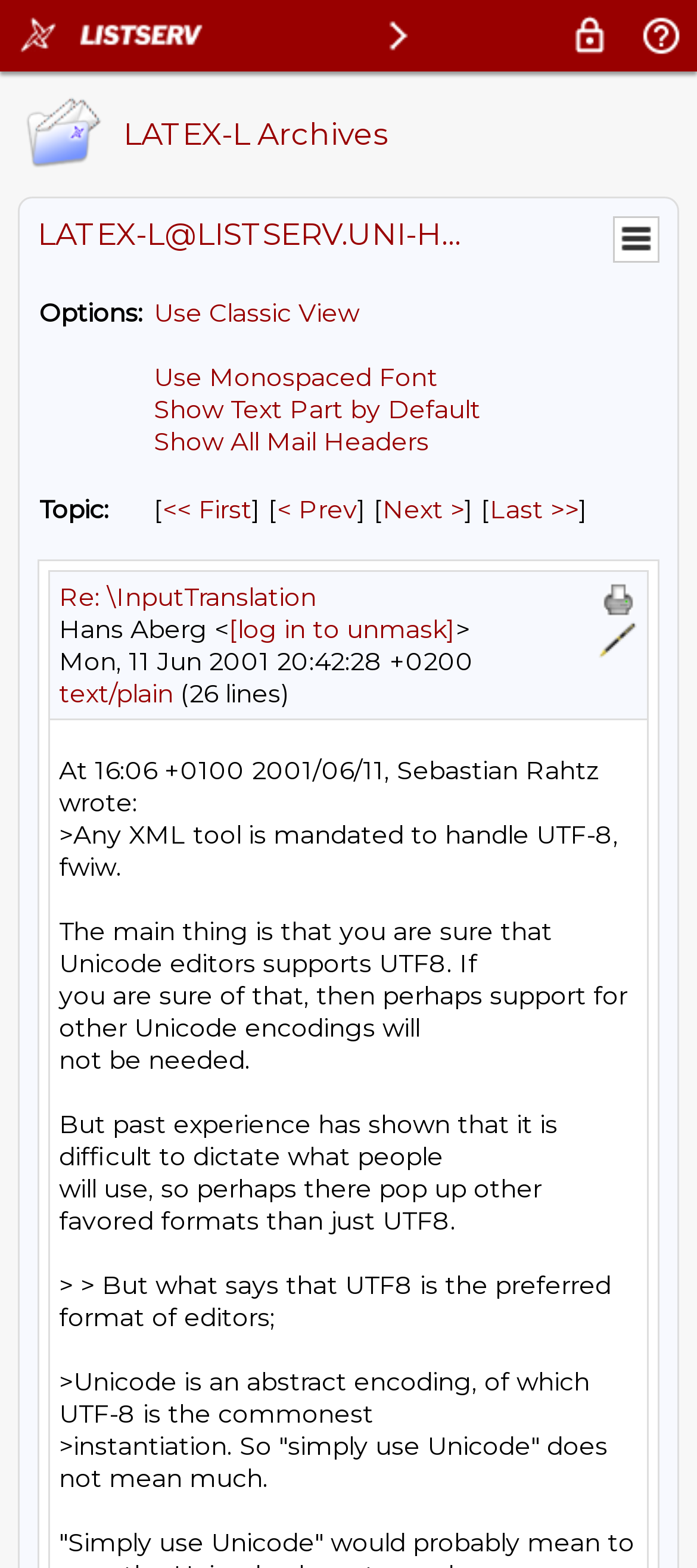Identify the bounding box coordinates for the element you need to click to achieve the following task: "Print the current message". Provide the bounding box coordinates as four float numbers between 0 and 1, in the form [left, top, right, bottom].

[0.859, 0.37, 0.915, 0.396]